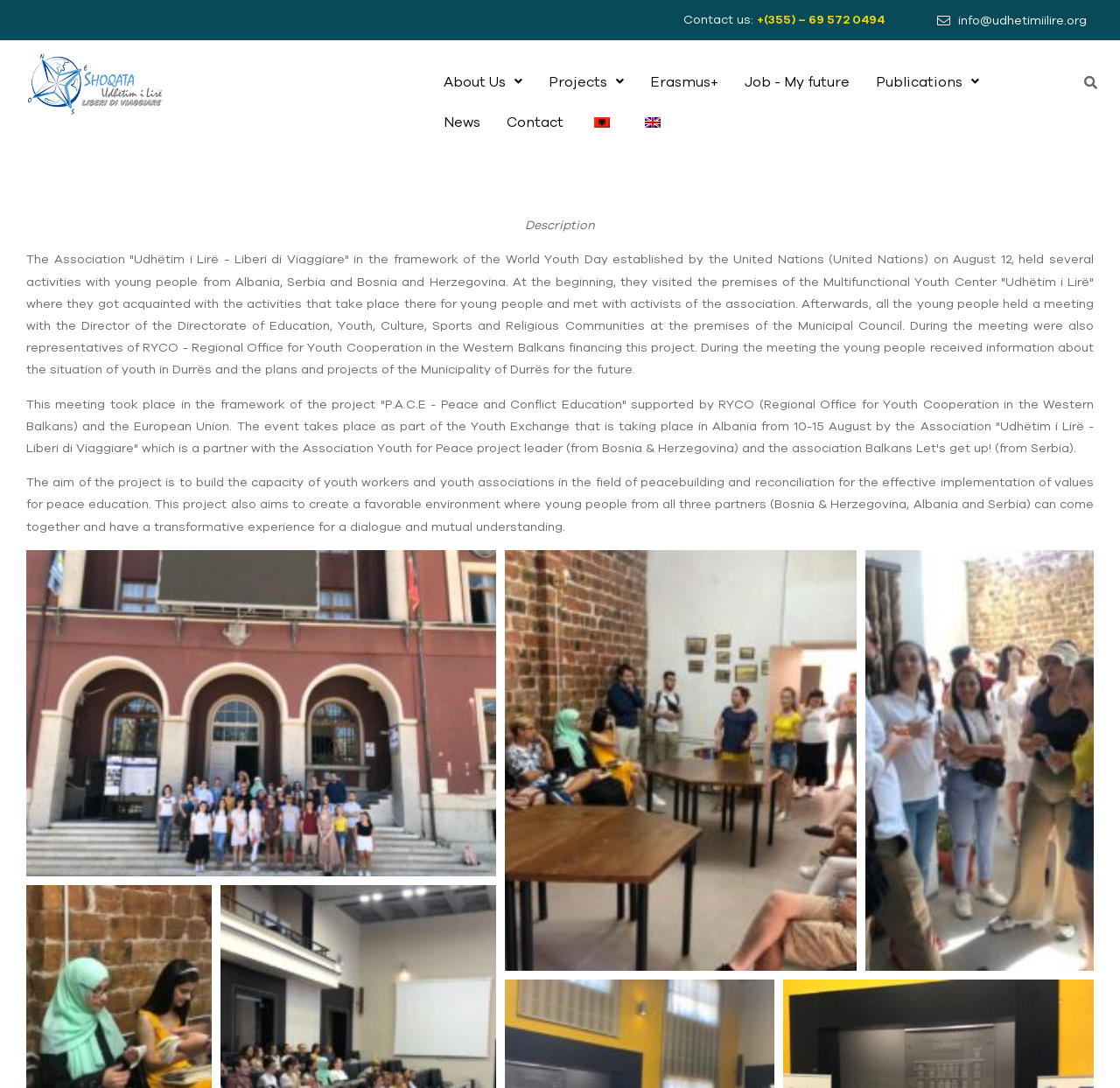Use a single word or phrase to answer this question: 
What is the role of RYCO in the project?

Financing the project